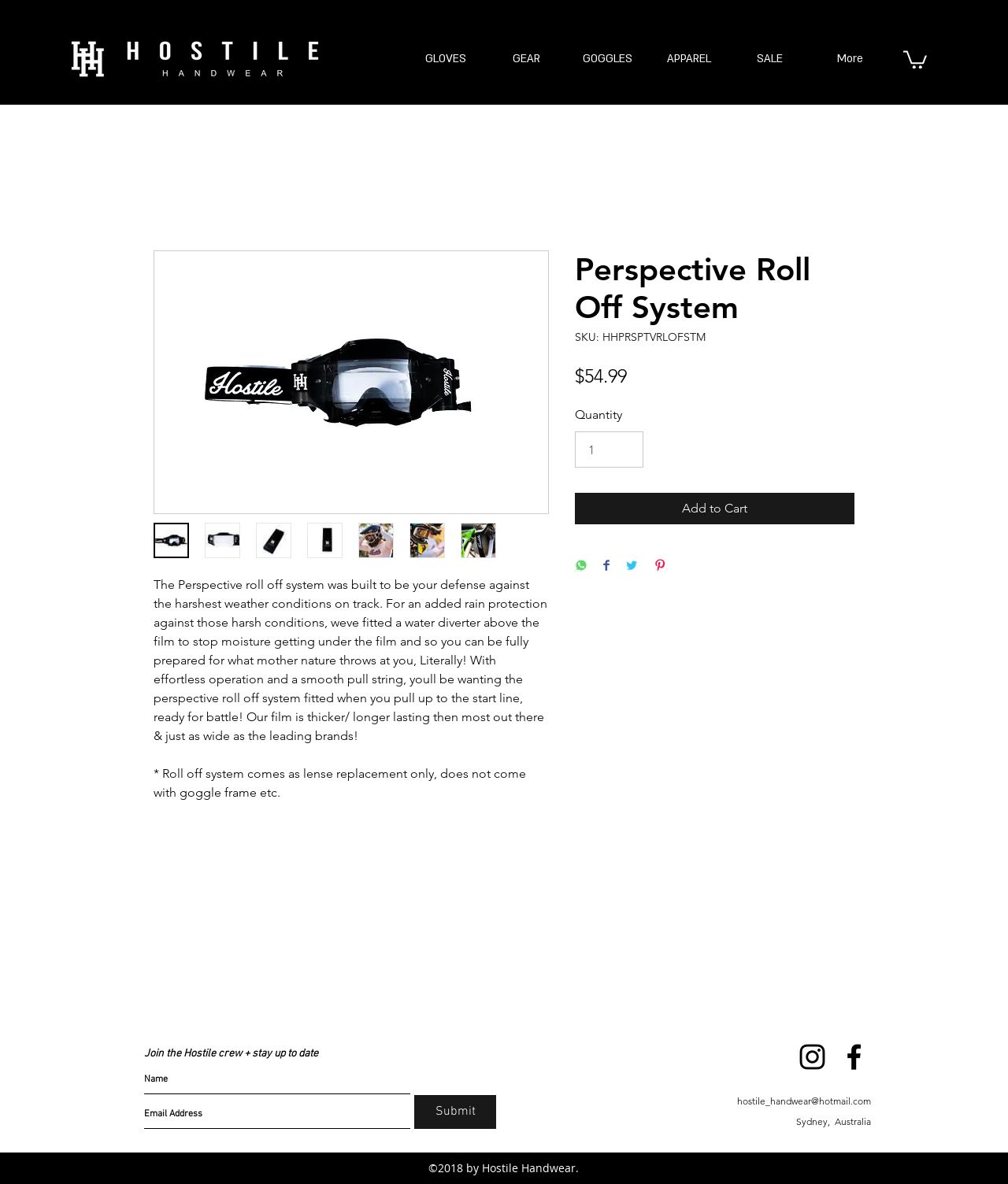Please specify the bounding box coordinates of the clickable region to carry out the following instruction: "Click the 'GLOVES' link". The coordinates should be four float numbers between 0 and 1, in the format [left, top, right, bottom].

[0.402, 0.04, 0.482, 0.06]